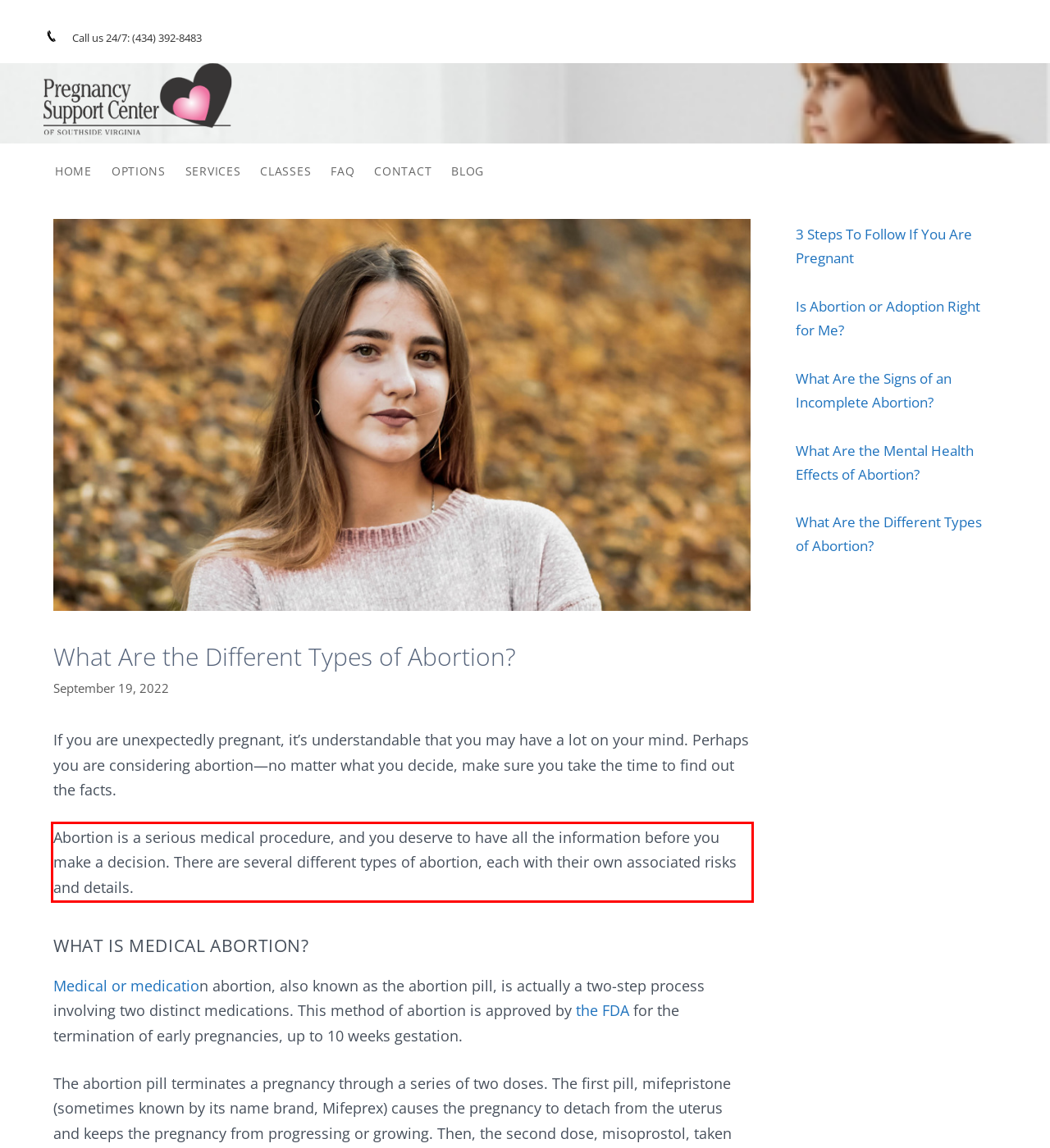Please identify and extract the text content from the UI element encased in a red bounding box on the provided webpage screenshot.

Abortion is a serious medical procedure, and you deserve to have all the information before you make a decision. There are several different types of abortion, each with their own associated risks and details.